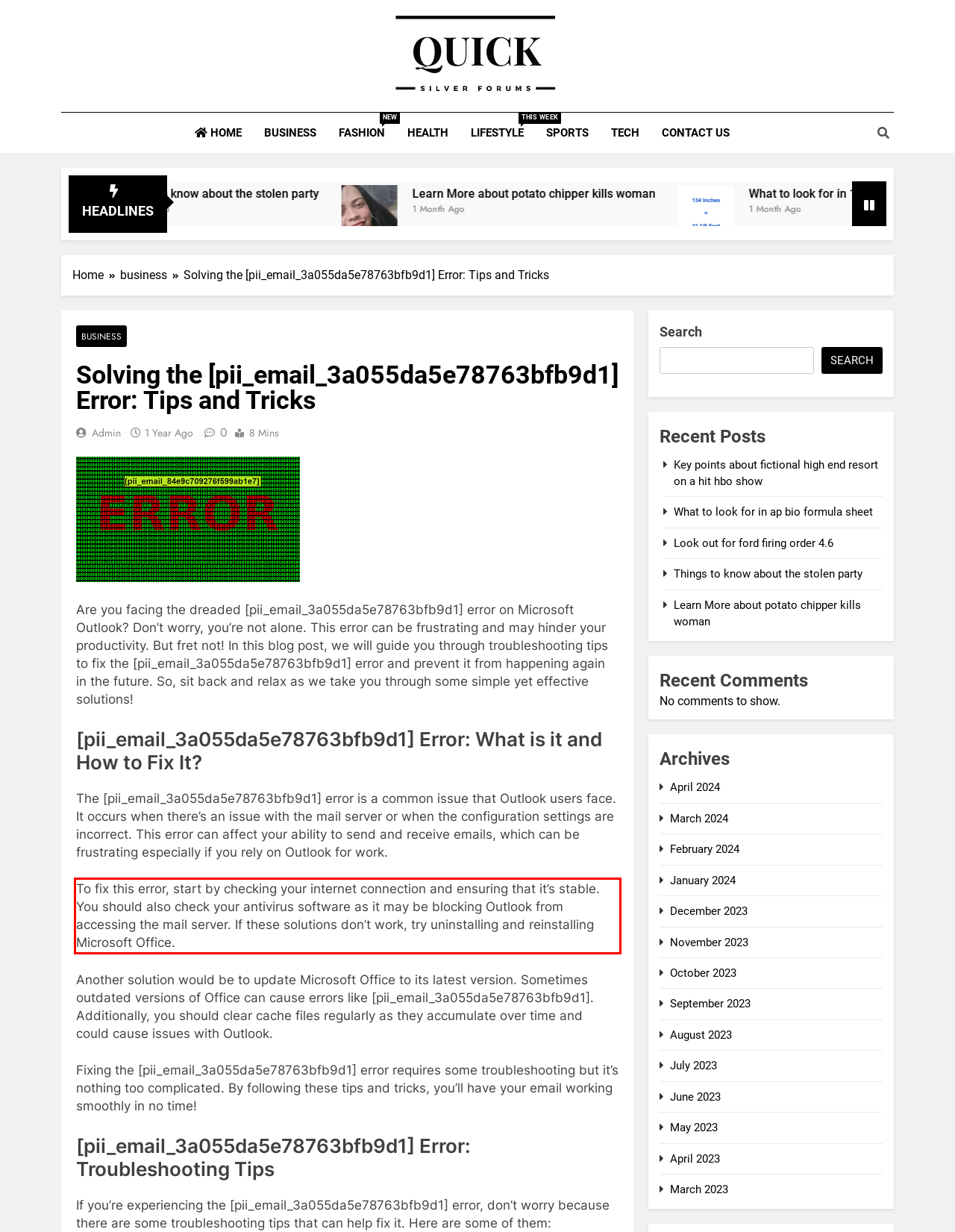Please extract the text content within the red bounding box on the webpage screenshot using OCR.

To fix this error, start by checking your internet connection and ensuring that it’s stable. You should also check your antivirus software as it may be blocking Outlook from accessing the mail server. If these solutions don’t work, try uninstalling and reinstalling Microsoft Office.